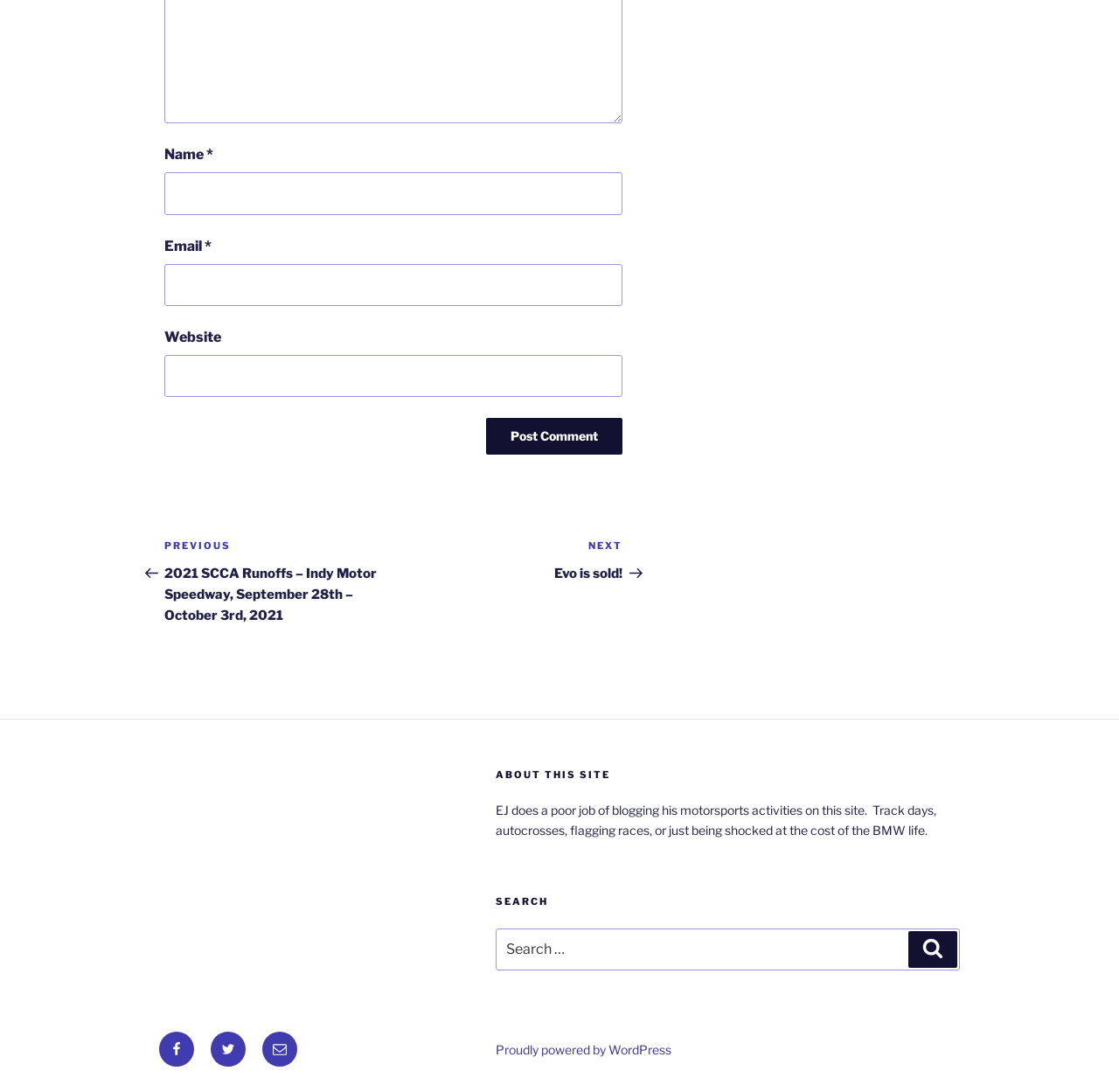How many links are there in the 'Footer Social Links Menu'?
Use the information from the screenshot to give a comprehensive response to the question.

In the 'Footer Social Links Menu' navigation element, there are three links: 'Facebook', 'Twitter', and 'Email', which can be used to connect to the website's social media profiles or contact the website owner.